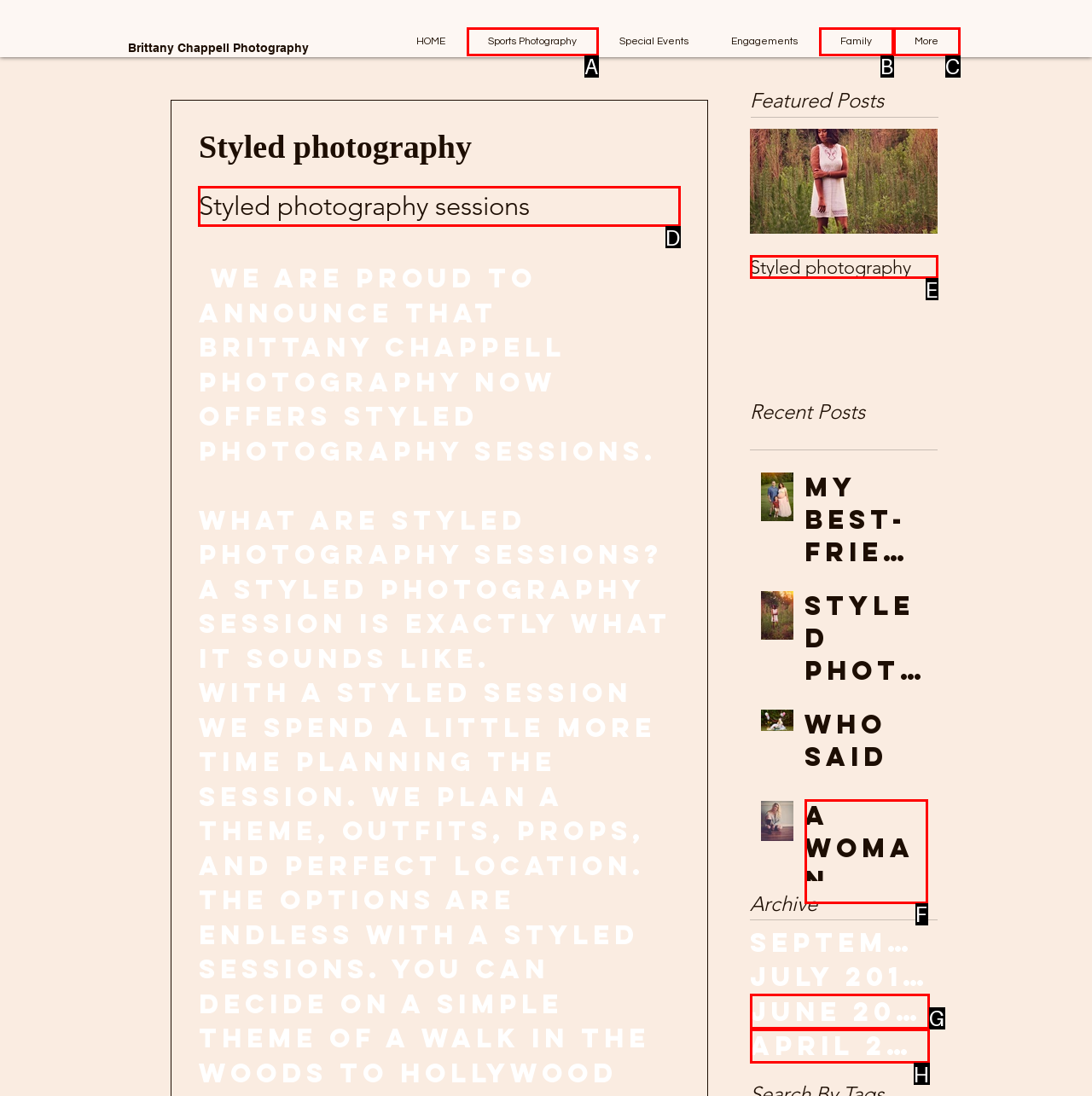Choose the letter that corresponds to the correct button to accomplish the task: View Styled photography sessions
Reply with the letter of the correct selection only.

D